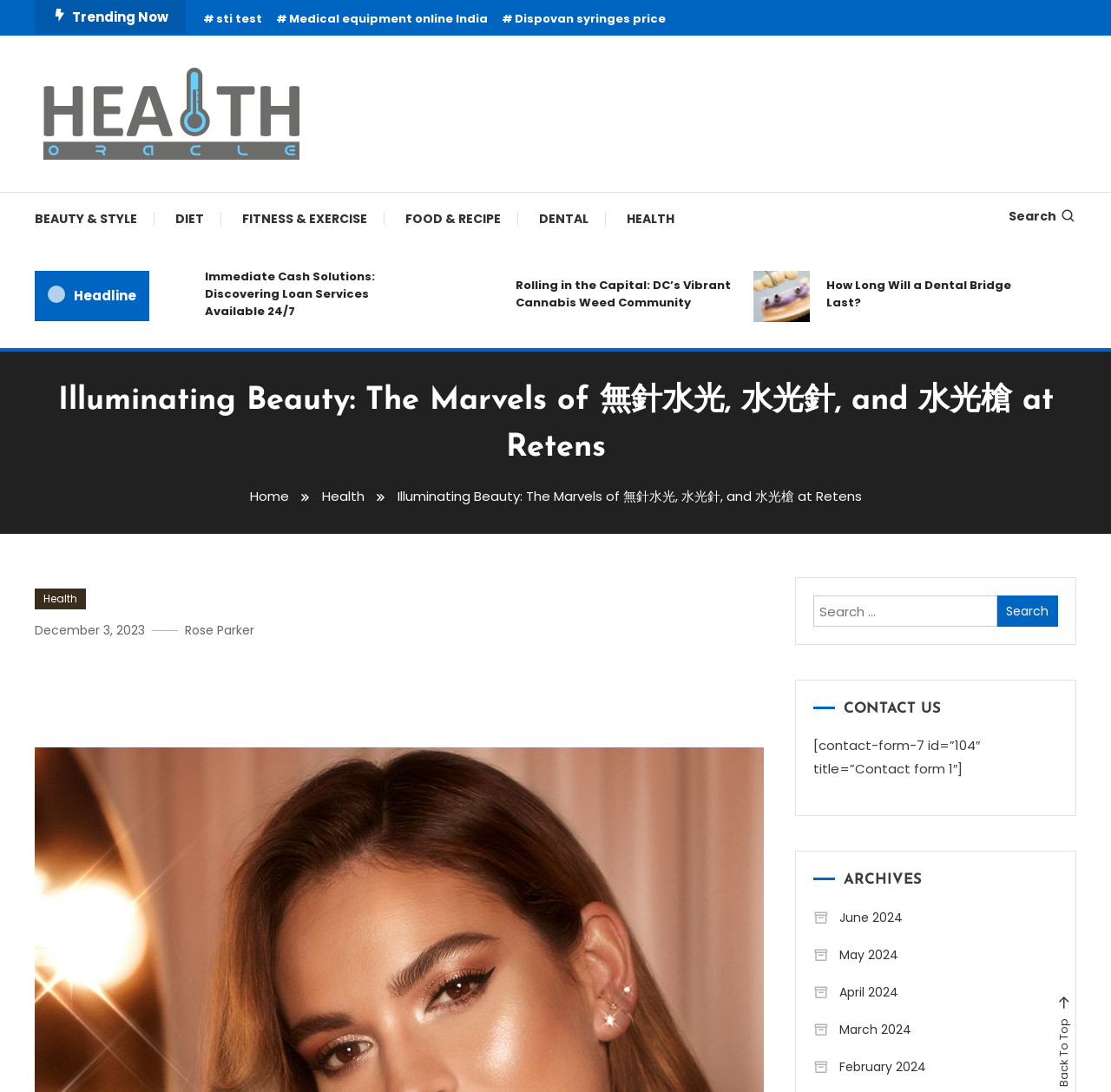What categories are available on the website?
Please craft a detailed and exhaustive response to the question.

I found a series of link elements with categories such as 'BEAUTY & STYLE', 'DIET', 'FITNESS & EXERCISE', and more, indicating that these are the categories available on the website.